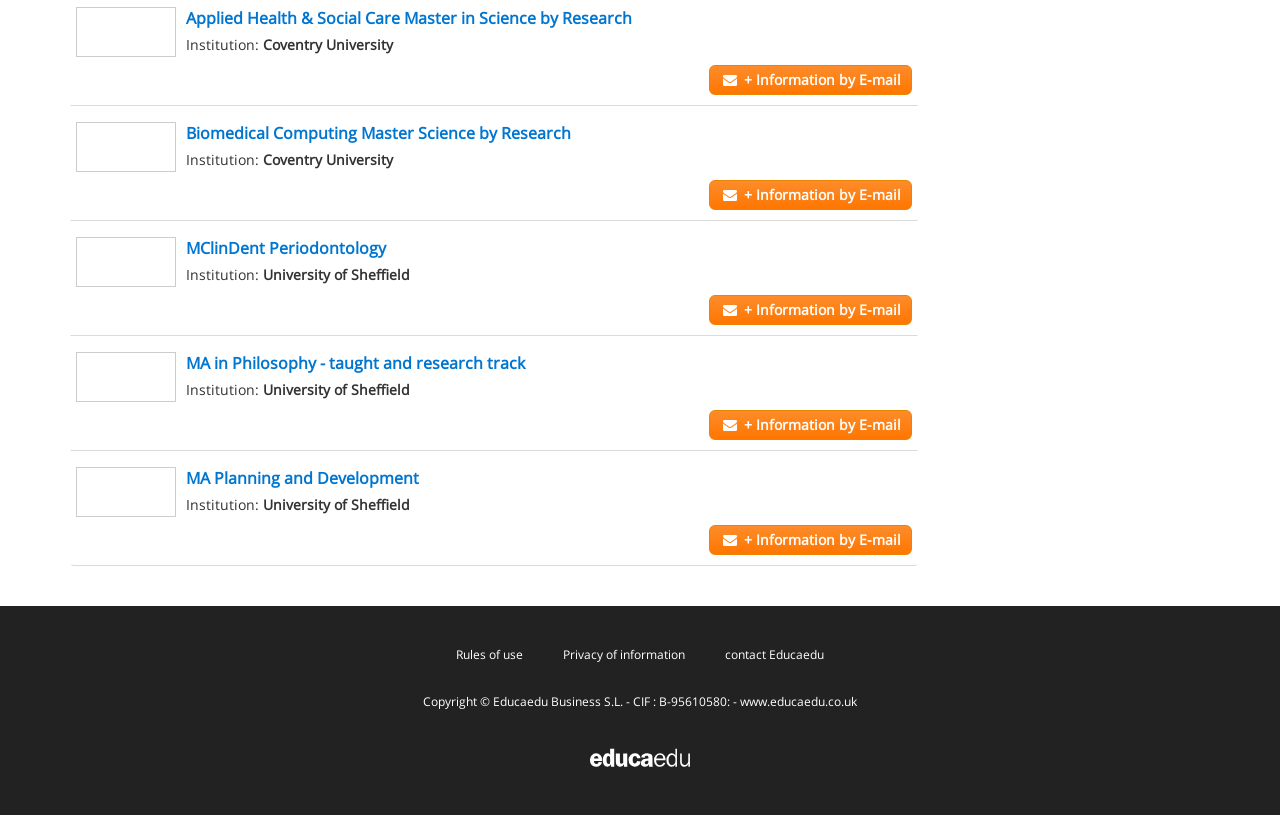What is the name of the website?
Refer to the image and provide a thorough answer to the question.

I found the link 'Educaedu' at the bottom of the webpage, which is likely the name of the website, and it is also confirmed by the image 'Educaedu' and the link 'www.educaedu.co.uk' nearby.